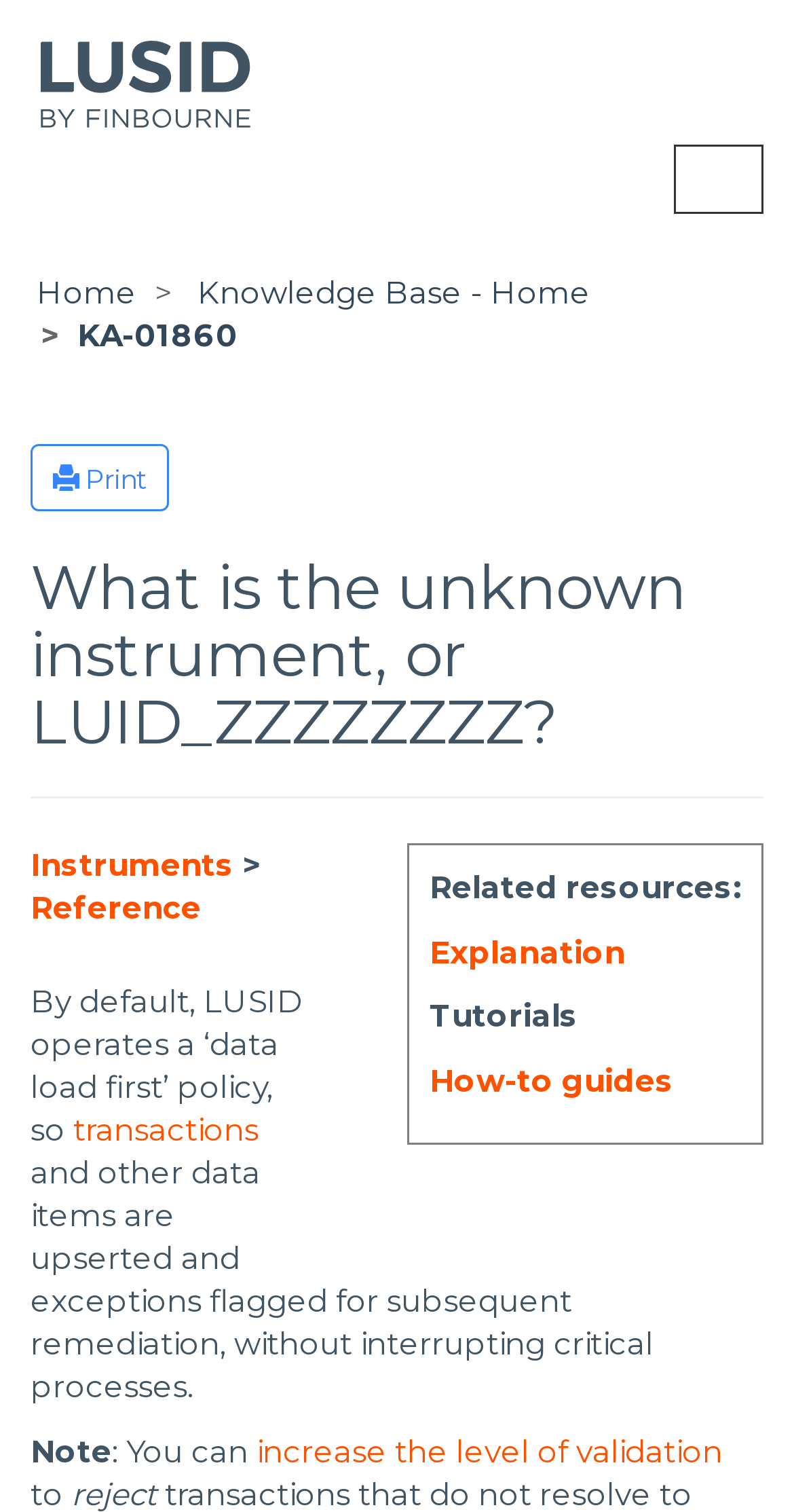What is the default policy of LUSID?
Based on the image, respond with a single word or phrase.

Data load first